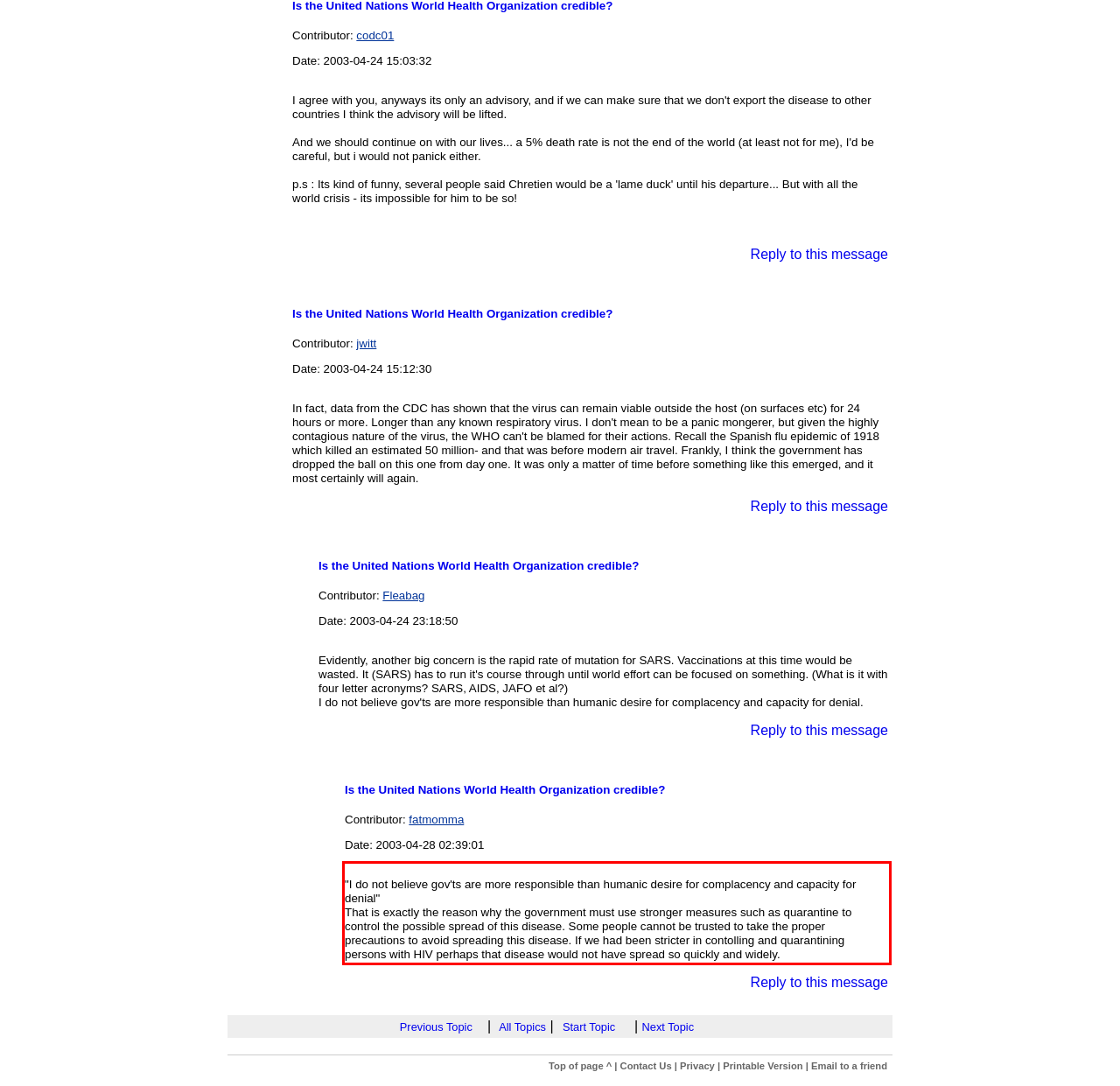Extract and provide the text found inside the red rectangle in the screenshot of the webpage.

"I do not believe gov'ts are more responsible than humanic desire for complacency and capacity for denial" That is exactly the reason why the government must use stronger measures such as quarantine to control the possible spread of this disease. Some people cannot be trusted to take the proper precautions to avoid spreading this disease. If we had been stricter in contolling and quarantining persons with HIV perhaps that disease would not have spread so quickly and widely.